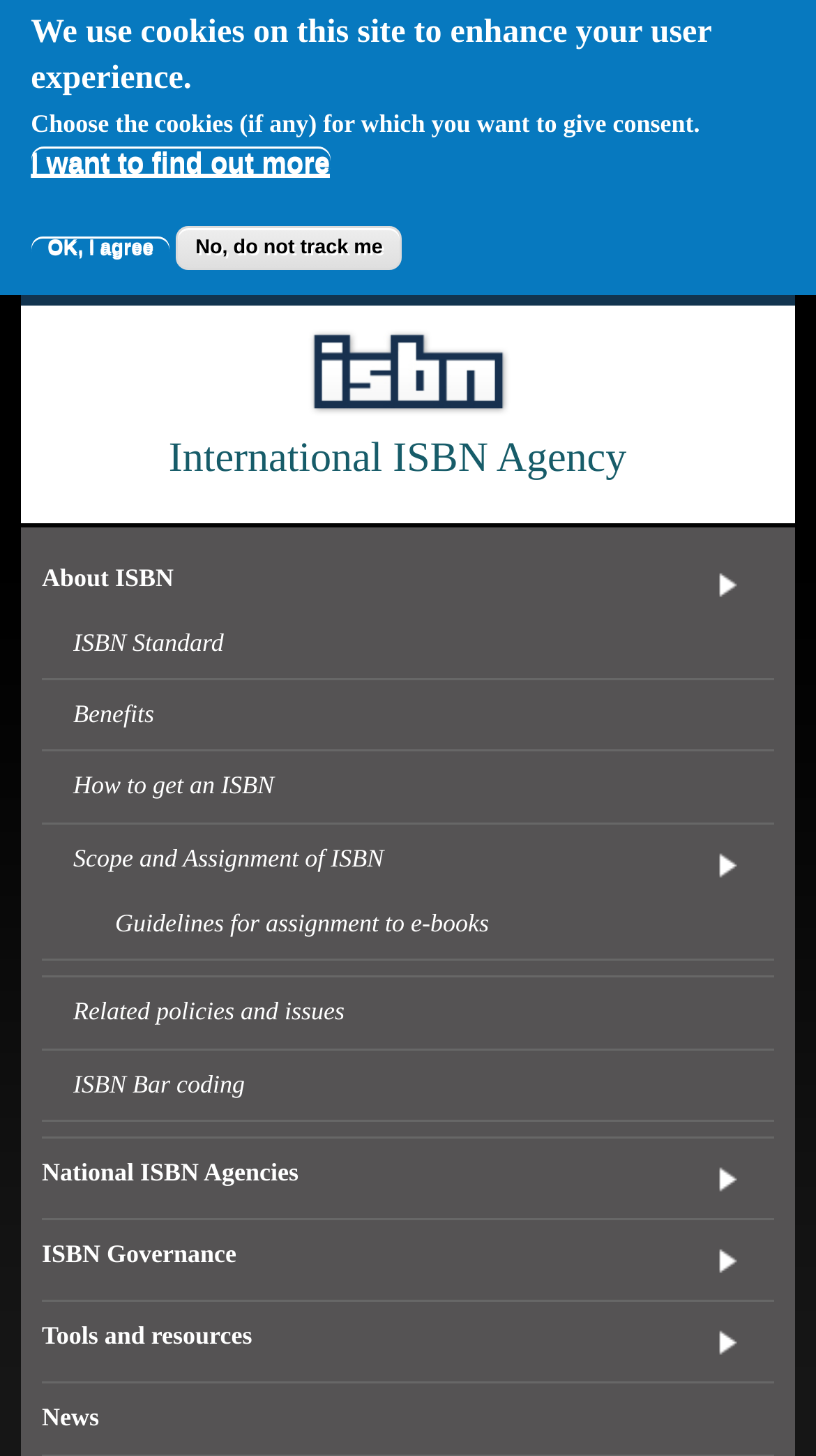Locate the bounding box coordinates of the element that should be clicked to fulfill the instruction: "Go to the 'About ISBN' page".

[0.051, 0.383, 0.213, 0.411]